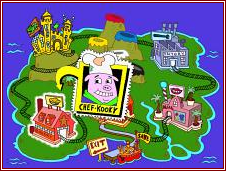Kindly respond to the following question with a single word or a brief phrase: 
What is the dominant color of the background?

Blue